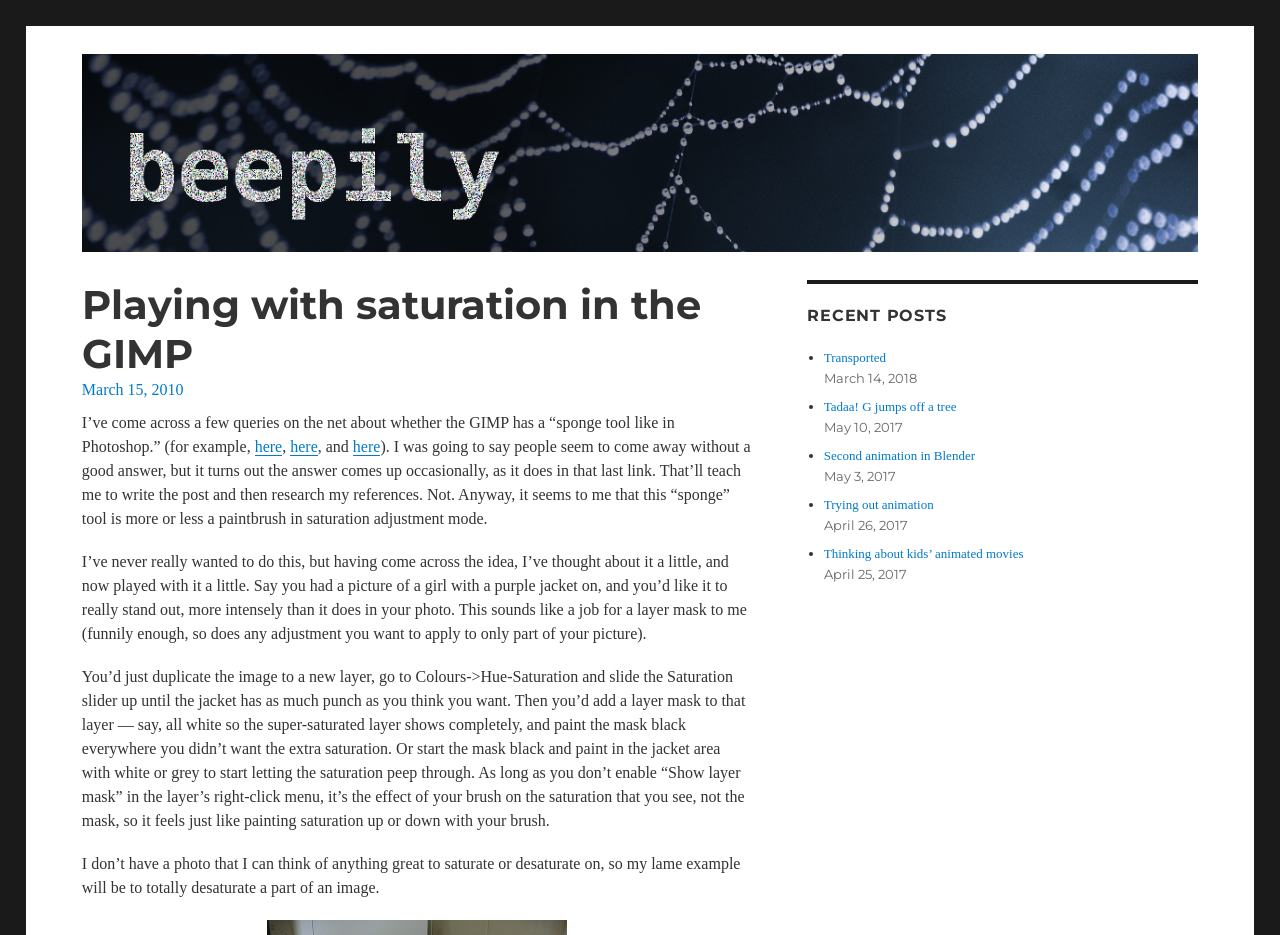Using the details from the image, please elaborate on the following question: What is the topic of the blog post?

The topic of the blog post is GIMP, which is a free and open-source raster graphics editor. The post discusses the 'sponge tool' in GIMP and how it can be used to adjust the saturation of an image.